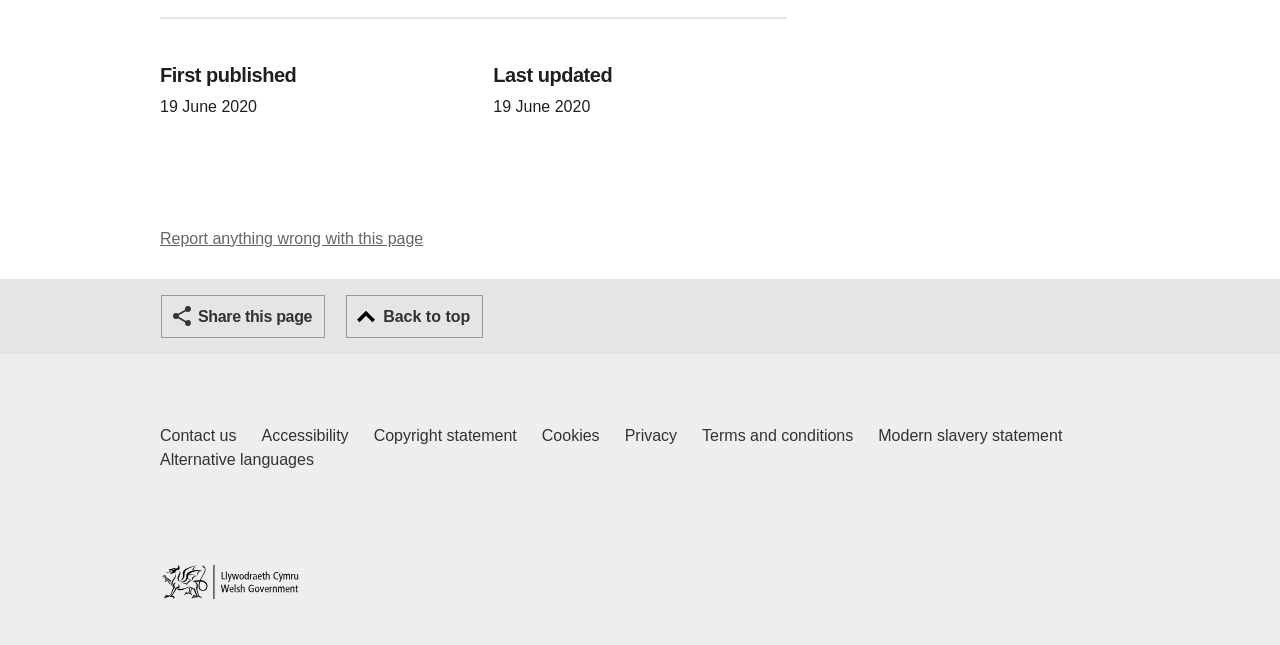Based on the element description Cookies, identify the bounding box coordinates for the UI element. The coordinates should be in the format (top-left x, top-left y, bottom-right x, bottom-right y) and within the 0 to 1 range.

[0.423, 0.658, 0.468, 0.695]